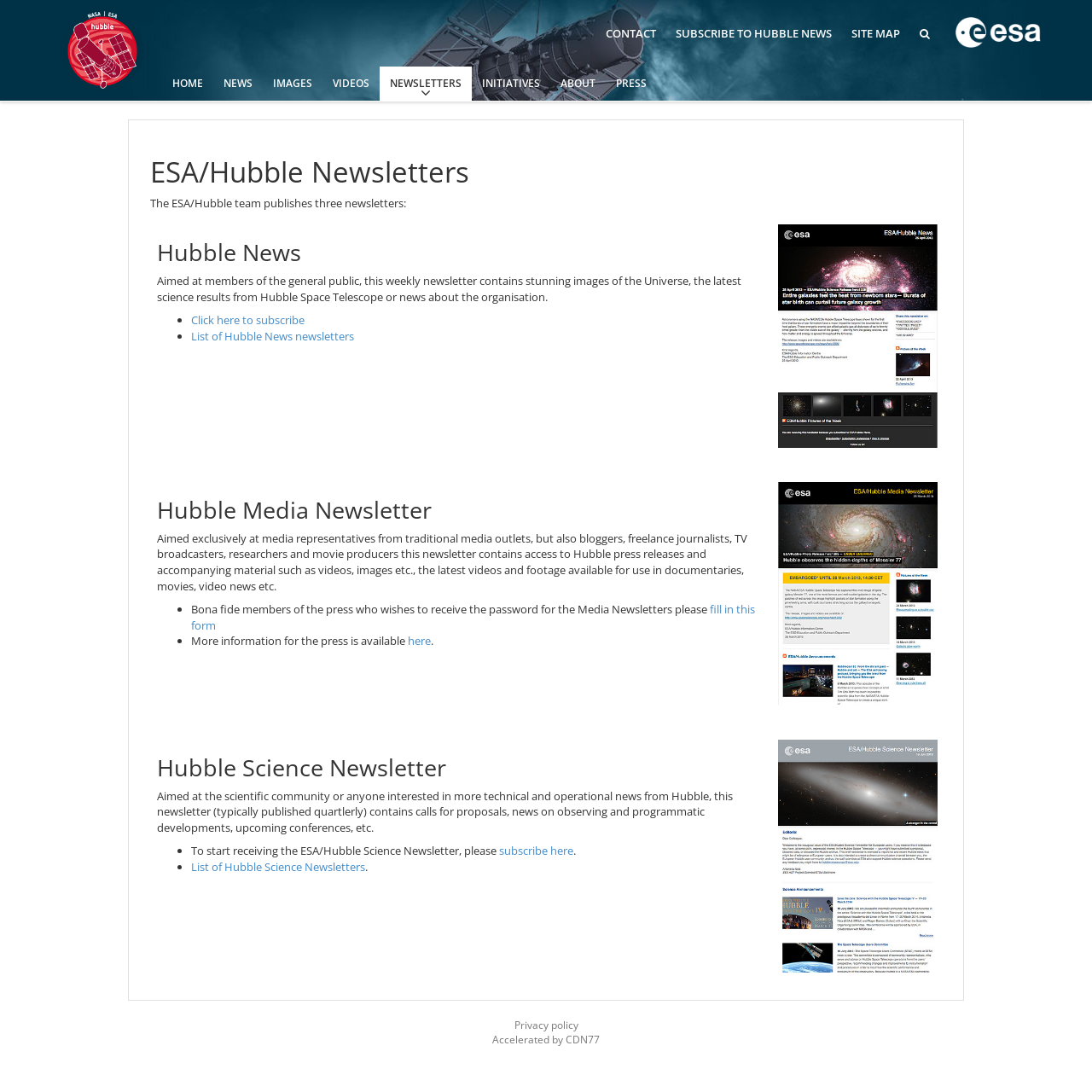For the given element description Accelerated by CDN77, determine the bounding box coordinates of the UI element. The coordinates should follow the format (top-left x, top-left y, bottom-right x, bottom-right y) and be within the range of 0 to 1.

[0.125, 0.945, 0.875, 0.959]